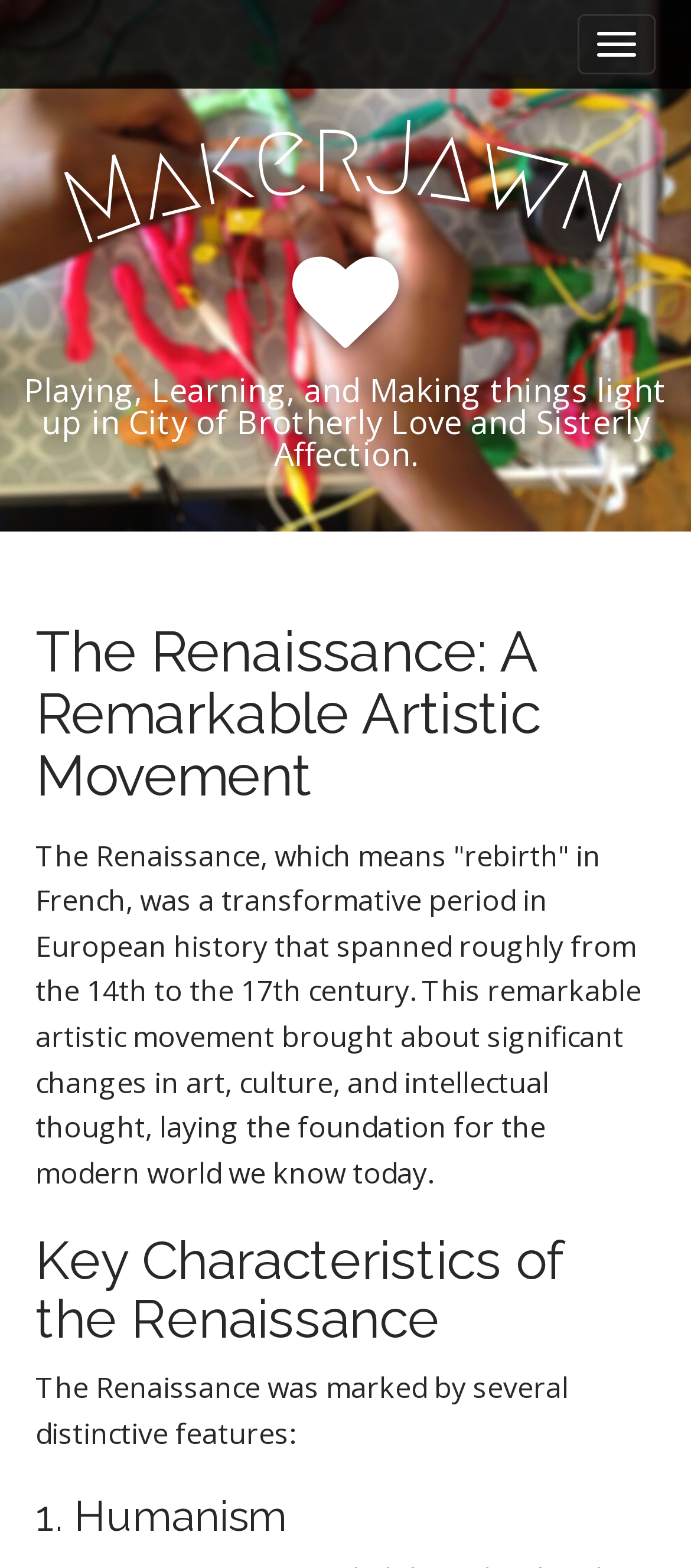Identify and extract the heading text of the webpage.

The Renaissance: A Remarkable Artistic Movement